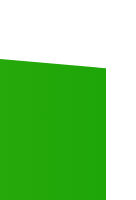What does the bold color palette signify?
Provide a fully detailed and comprehensive answer to the question.

According to the caption, the bold color palette of the graphic element signifies freshness and vitality, which may be related to the services or concepts being discussed on the webpage.